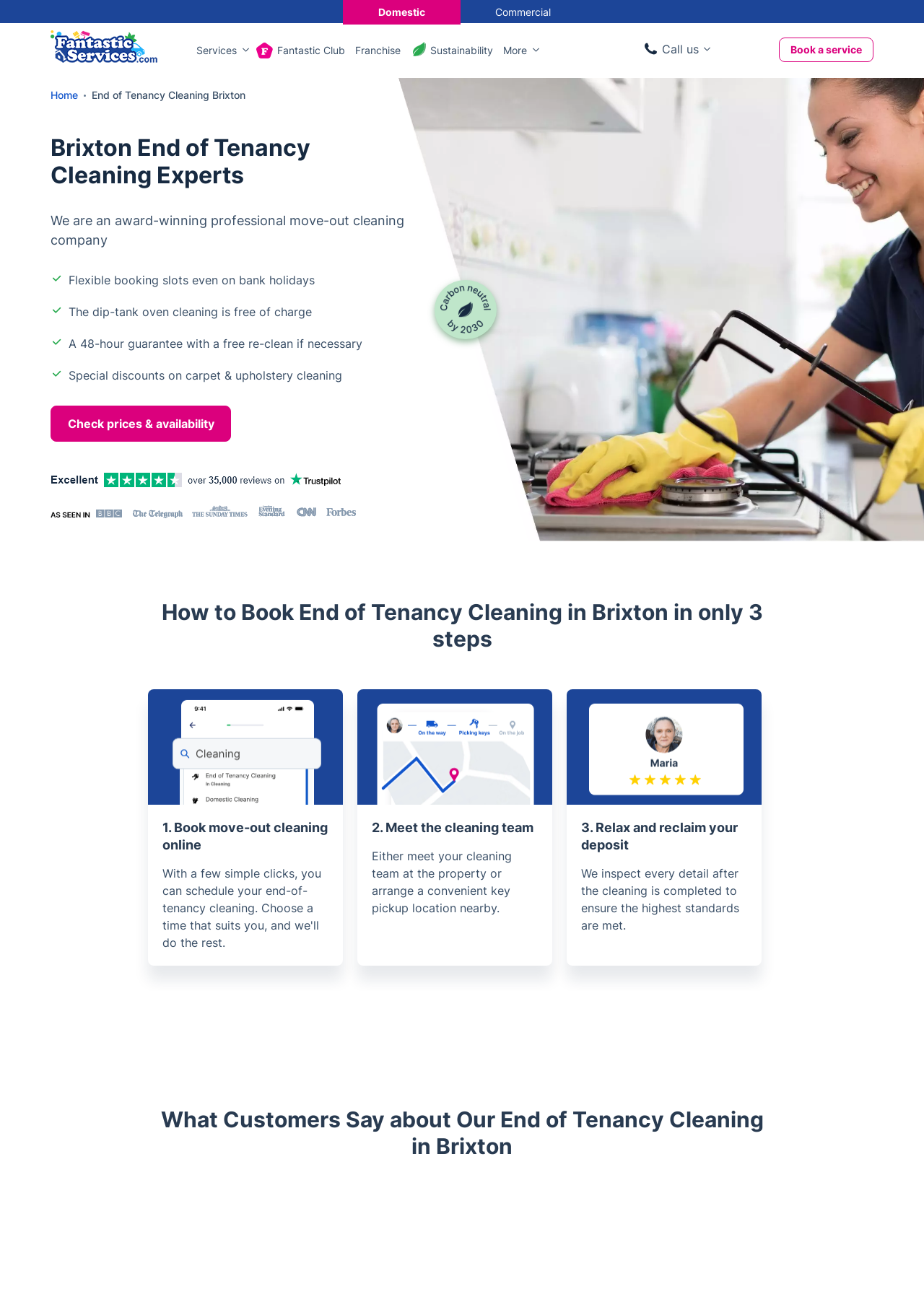Provide a single word or phrase to answer the given question: 
What is the company's logo?

Fantastic Services Logo